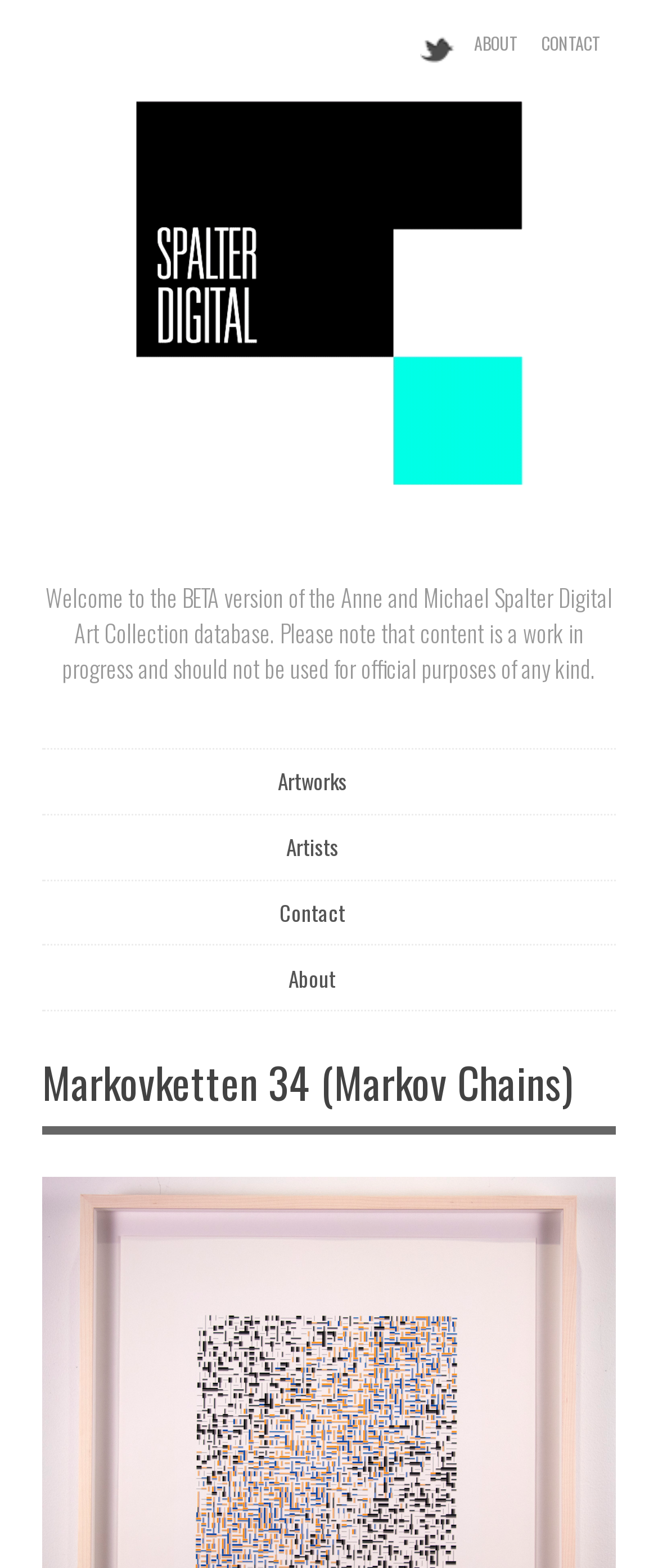Create a detailed summary of the webpage's content and design.

The webpage is dedicated to showcasing a digital art piece titled "Markovketten 34 (Markov Chains)" from the Anne + Michael Spalter Digital Art Collection. At the top right corner, there are three social media links: Twitter, About, and Contact. Below these links, the website's title "The Anne + Michael Spalter Digital Art Collection" is prominently displayed in a large font.

On the left side of the page, there is a navigation menu with links to "Artworks", "Artists", "Contact", and "About". Above this menu, a heading announces that the website is in its BETA version and warns users that the content is still a work in progress.

The main content area features a large image of the digital art piece, accompanied by a heading that repeats the title "Markovketten 34 (Markov Chains)". Below the image, there is a brief description of the artwork, mentioning that it is signed and titled lower left, print no. 34 of 40, from a series of unique works created from the program Walk through Raster II, originally created in 1966 by Nake.

Overall, the webpage has a clean and organized layout, with clear headings and concise text that provides information about the digital art piece and the website itself.